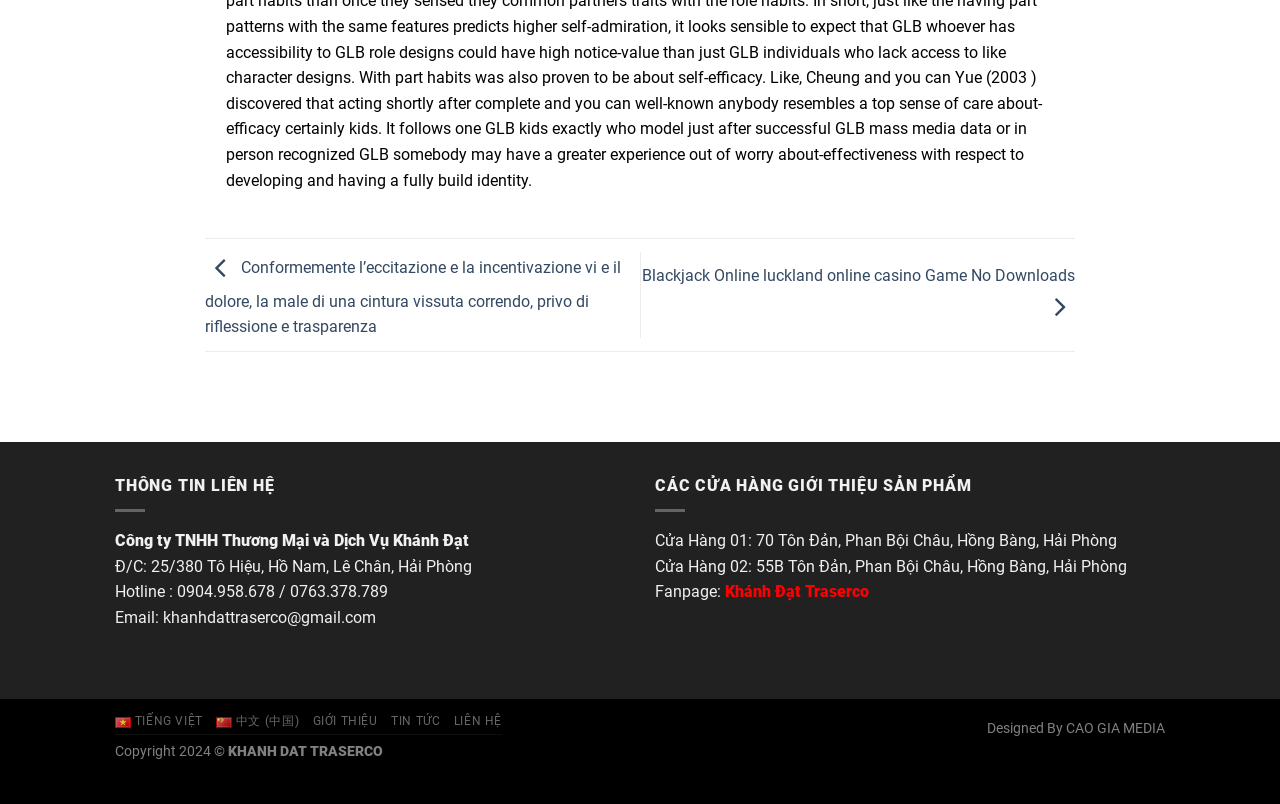Respond to the question with just a single word or phrase: 
How many stores does the company have?

2